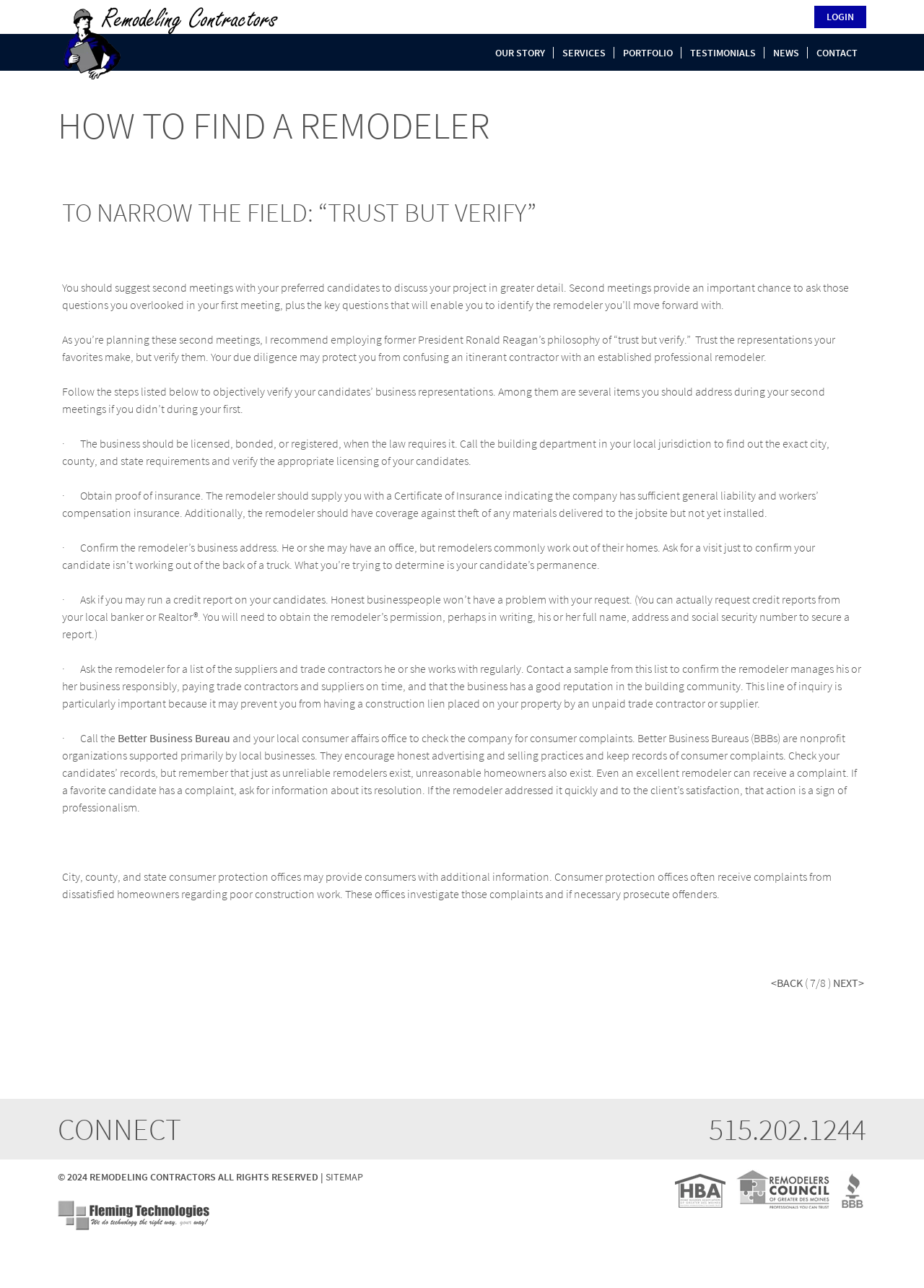What is the purpose of second meetings with remodelers?
Look at the screenshot and respond with a single word or phrase.

To discuss project details